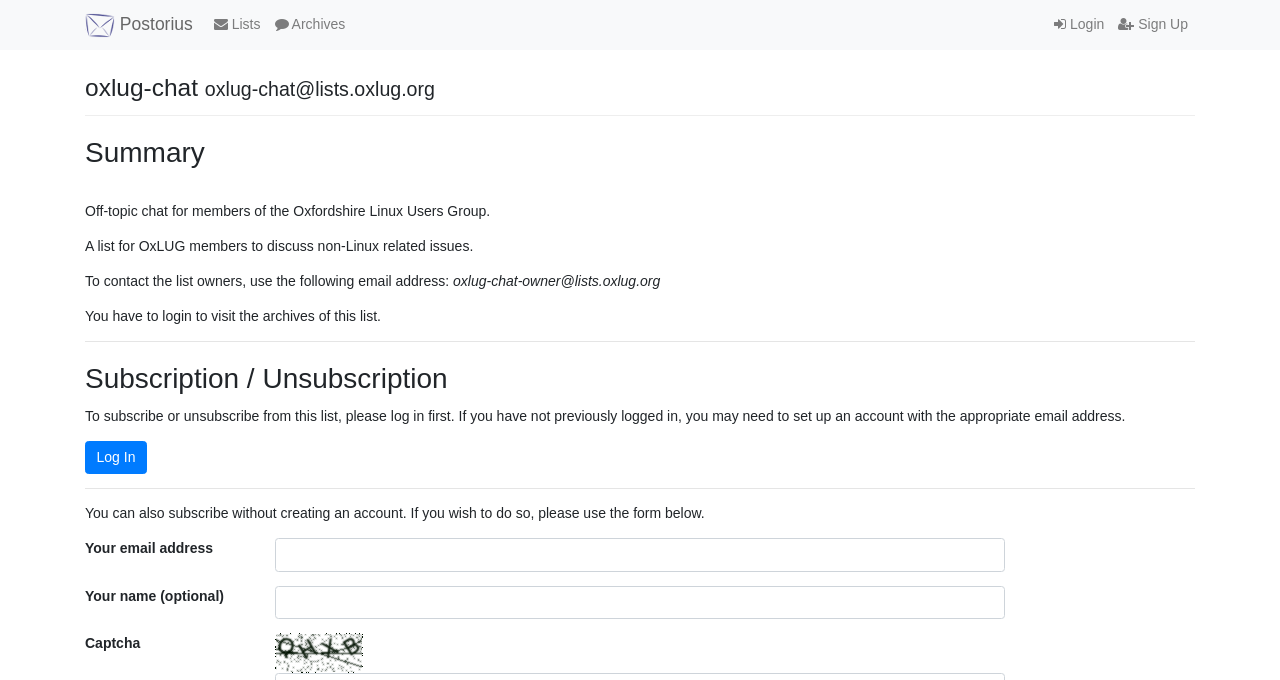Using the description "name="display_name"", locate and provide the bounding box of the UI element.

[0.215, 0.861, 0.785, 0.91]